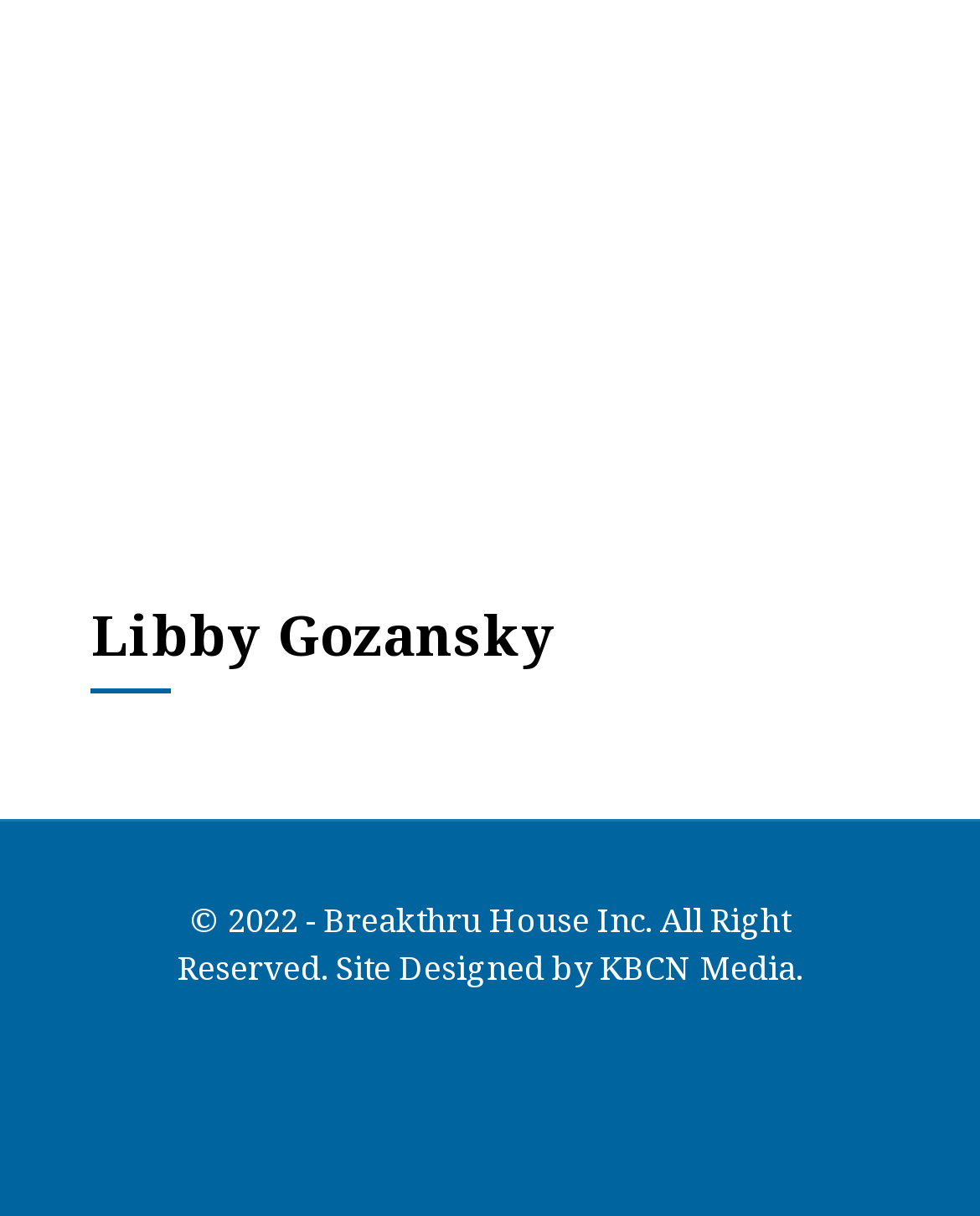What social media platform is linked on the webpage?
Based on the screenshot, provide a one-word or short-phrase response.

Facebook